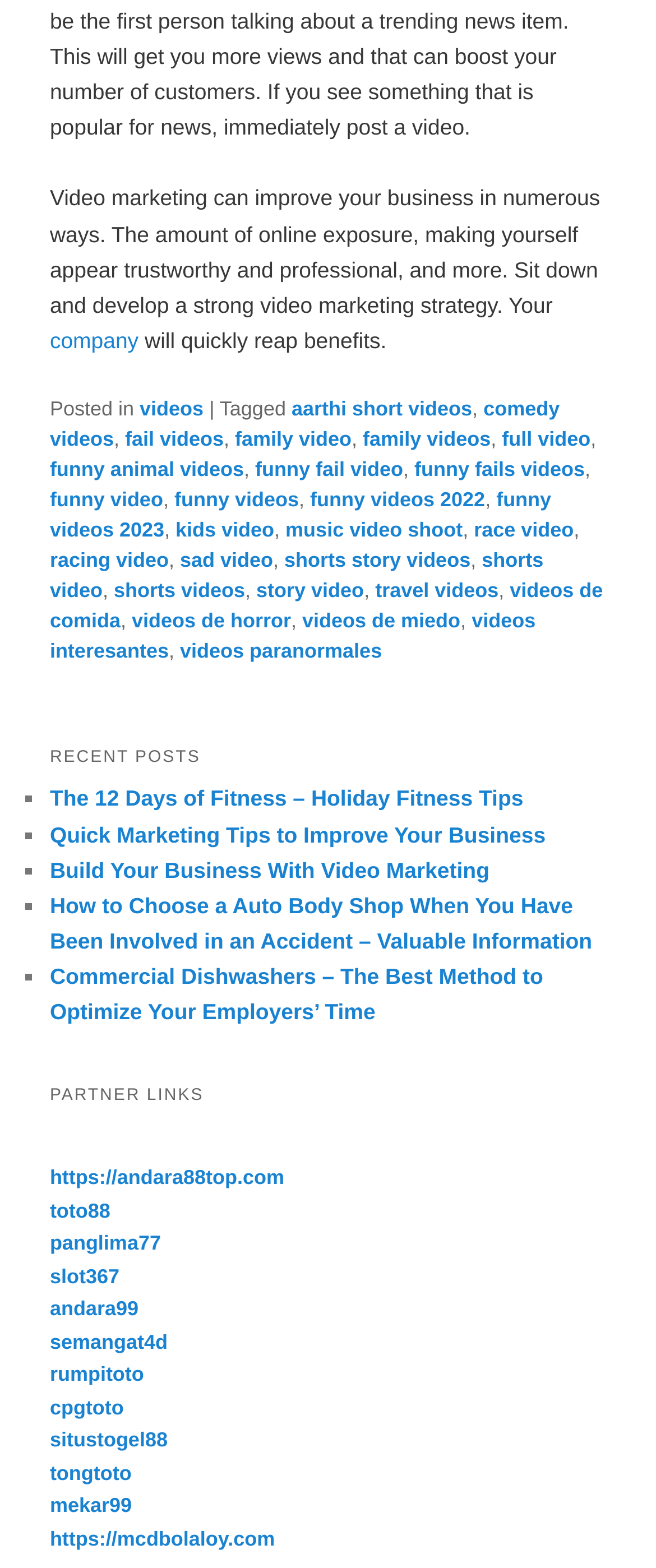Please specify the bounding box coordinates for the clickable region that will help you carry out the instruction: "Go to the 'https://andara88top.com' website".

[0.076, 0.743, 0.433, 0.758]